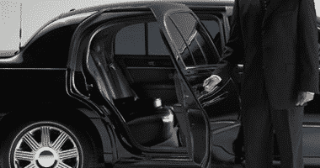What is the purpose of the private hire taxi service?
Based on the image, respond with a single word or phrase.

For business or personal needs